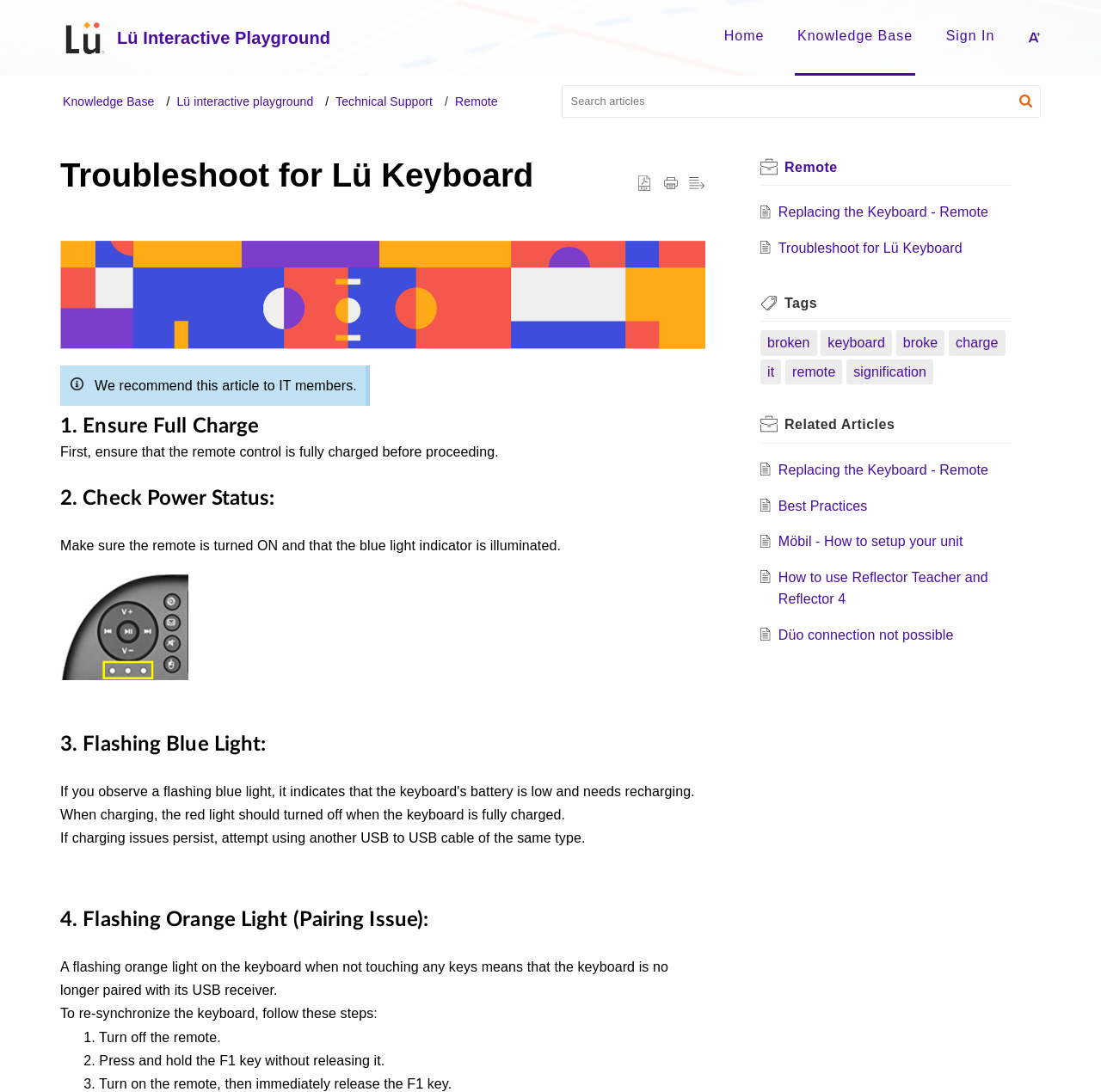Pinpoint the bounding box coordinates for the area that should be clicked to perform the following instruction: "Go to Remote".

[0.712, 0.146, 0.761, 0.16]